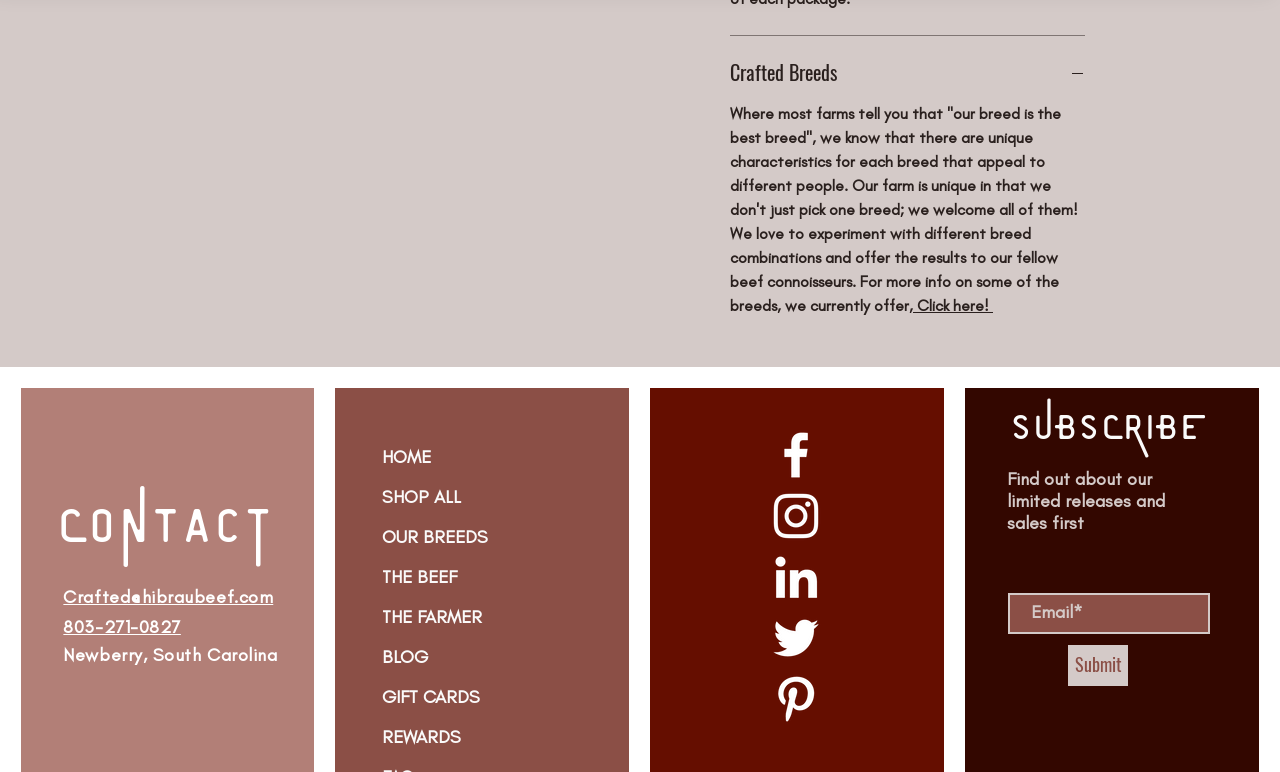What is the purpose of the 'Crafted Breeds' section?
Answer the question with detailed information derived from the image.

I inferred the purpose of the 'Crafted Breeds' section by reading the text that says 'we love to experiment with different breed combinations and offer the results to our fellow beef connoisseurs'.